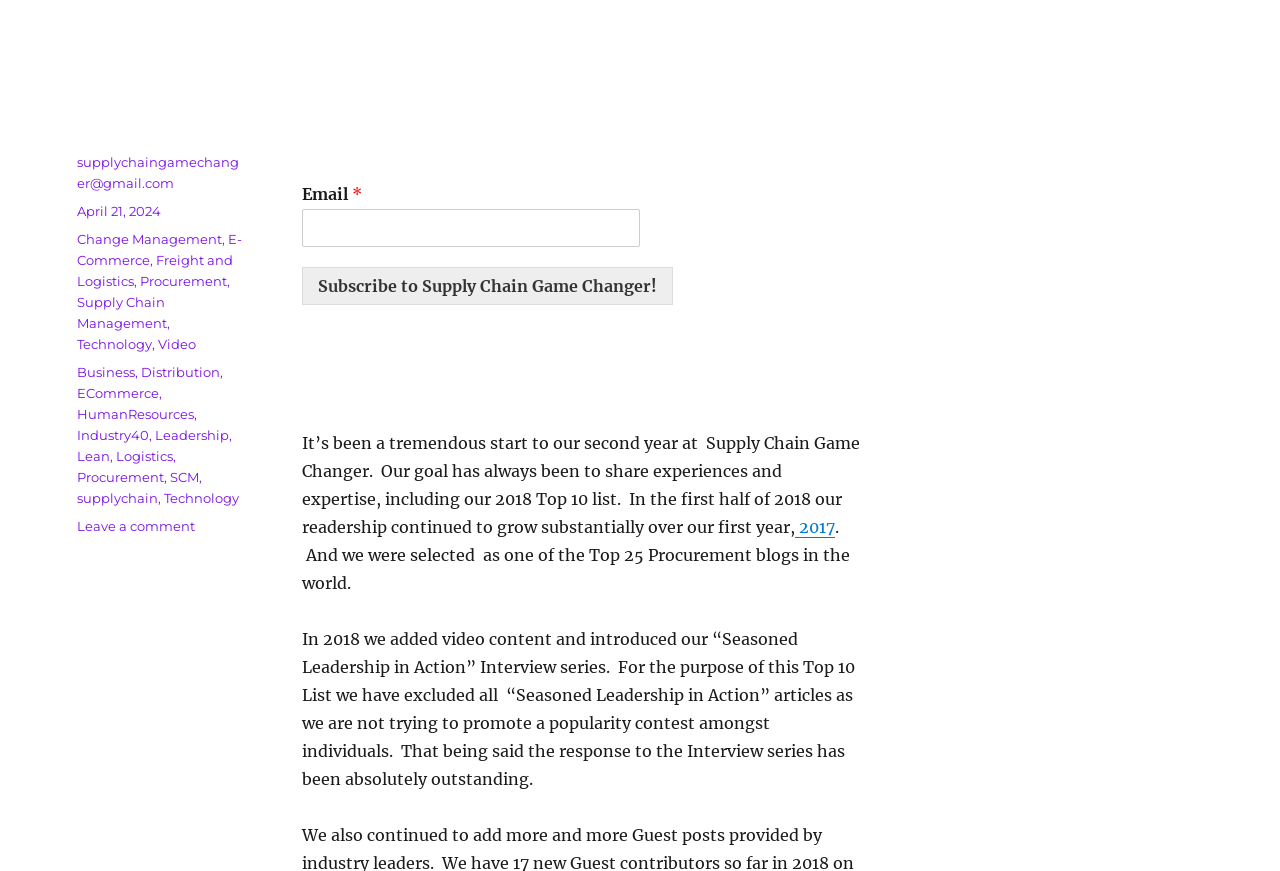Bounding box coordinates are to be given in the format (top-left x, top-left y, bottom-right x, bottom-right y). All values must be floating point numbers between 0 and 1. Provide the bounding box coordinate for the UI element described as: Logistics

[0.091, 0.515, 0.135, 0.533]